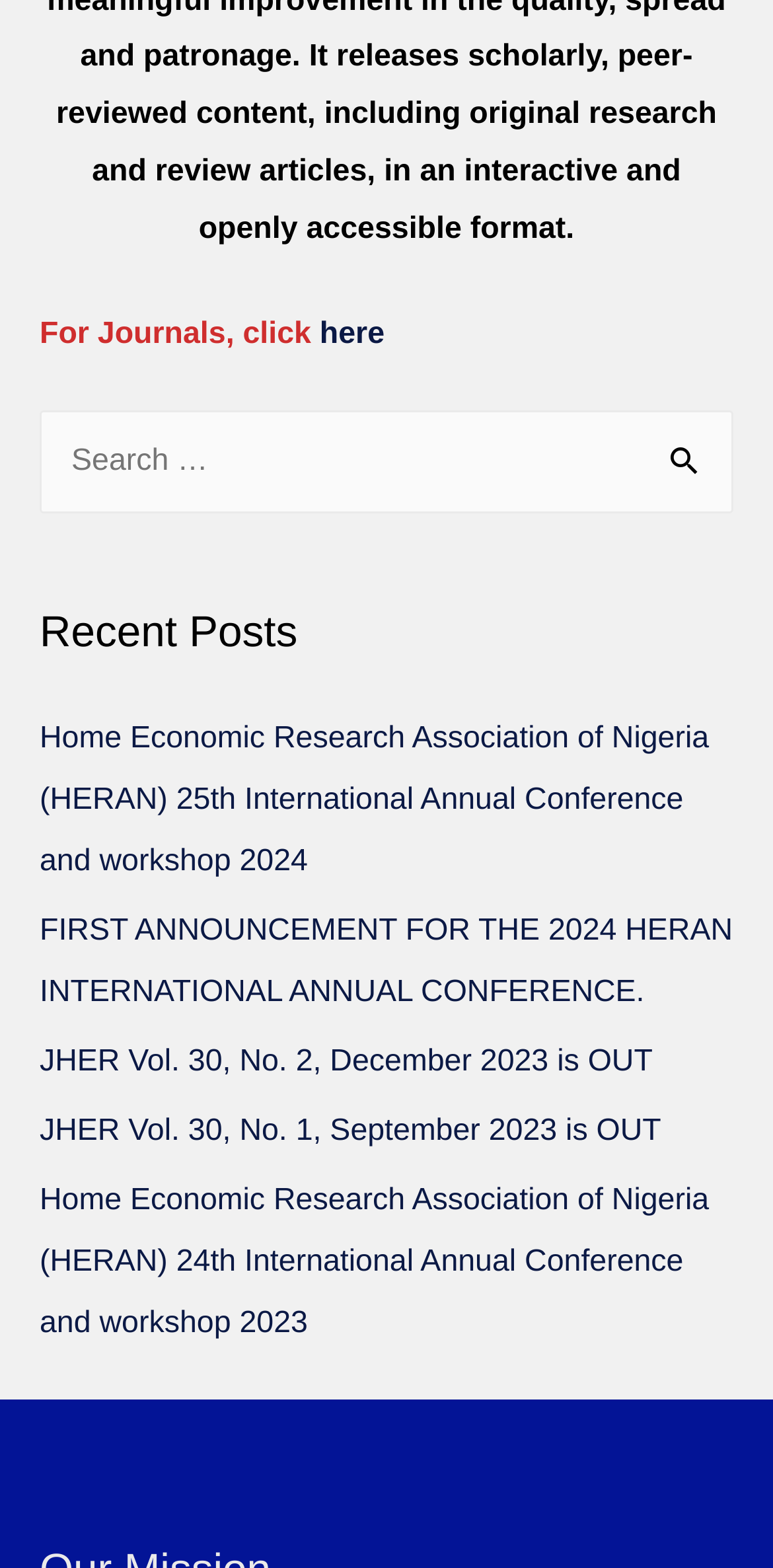What is the name of the association mentioned on this webpage?
Refer to the image and offer an in-depth and detailed answer to the question.

The webpage mentions the 'Home Economic Research Association of Nigeria (HERAN)' in multiple links, indicating that it is a relevant association for the content presented on the webpage.